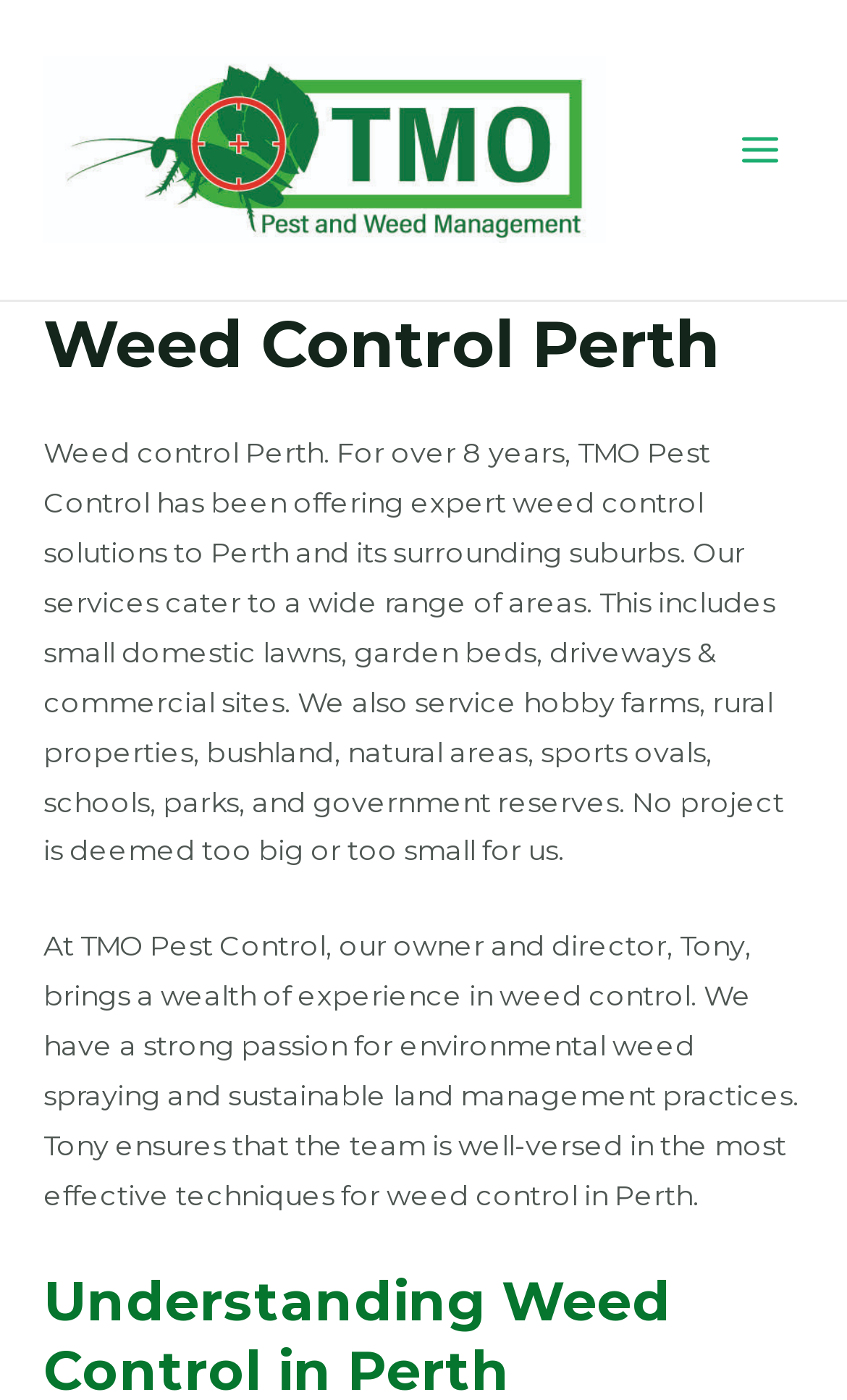Please find the bounding box coordinates (top-left x, top-left y, bottom-right x, bottom-right y) in the screenshot for the UI element described as follows: Main Menu

[0.848, 0.076, 0.949, 0.137]